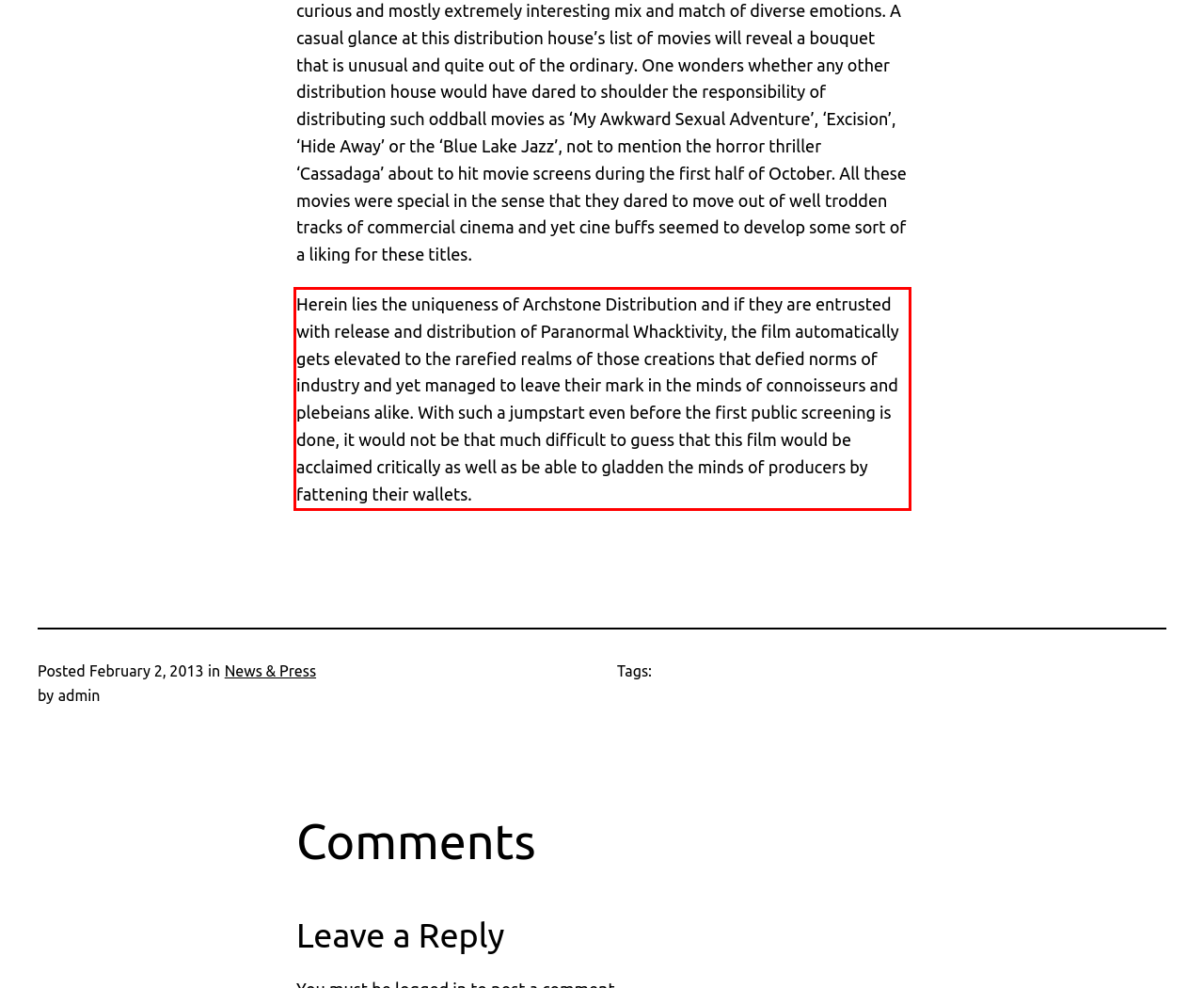Analyze the screenshot of a webpage where a red rectangle is bounding a UI element. Extract and generate the text content within this red bounding box.

Herein lies the uniqueness of Archstone Distribution and if they are entrusted with release and distribution of Paranormal Whacktivity, the film automatically gets elevated to the rarefied realms of those creations that defied norms of industry and yet managed to leave their mark in the minds of connoisseurs and plebeians alike. With such a jumpstart even before the first public screening is done, it would not be that much difficult to guess that this film would be acclaimed critically as well as be able to gladden the minds of producers by fattening their wallets.